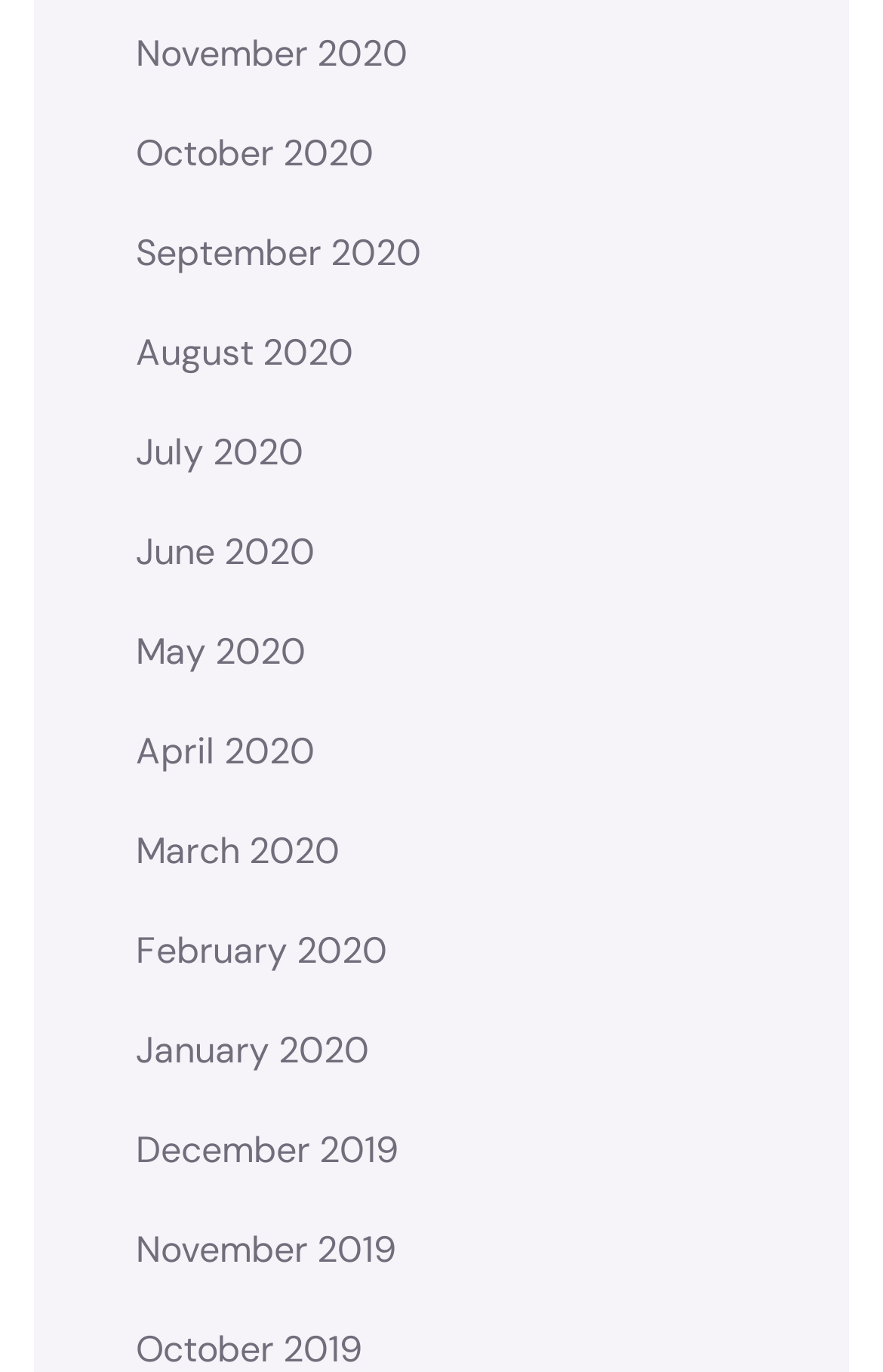Respond with a single word or short phrase to the following question: 
What are the links on the left side?

Month names